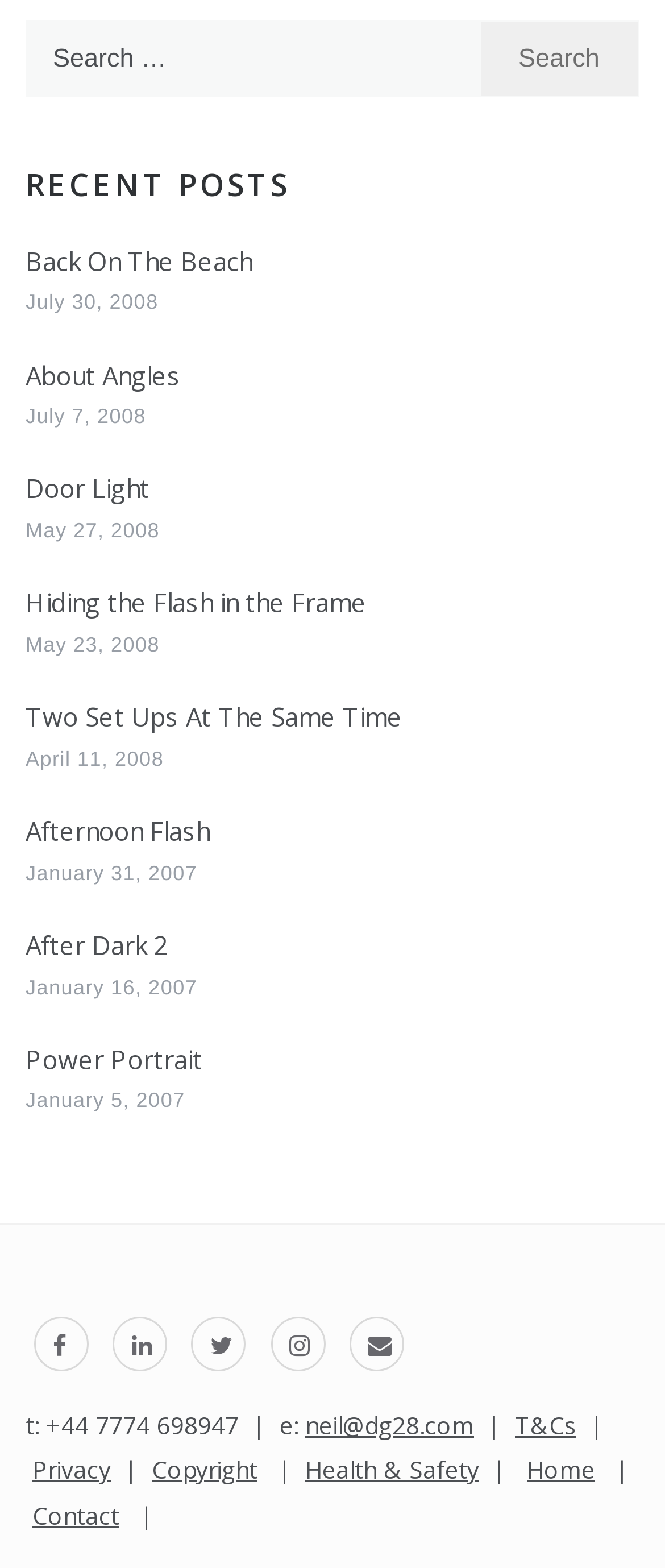Identify the bounding box for the UI element that is described as follows: "parent_node: Search for: value="Search"".

[0.72, 0.013, 0.962, 0.062]